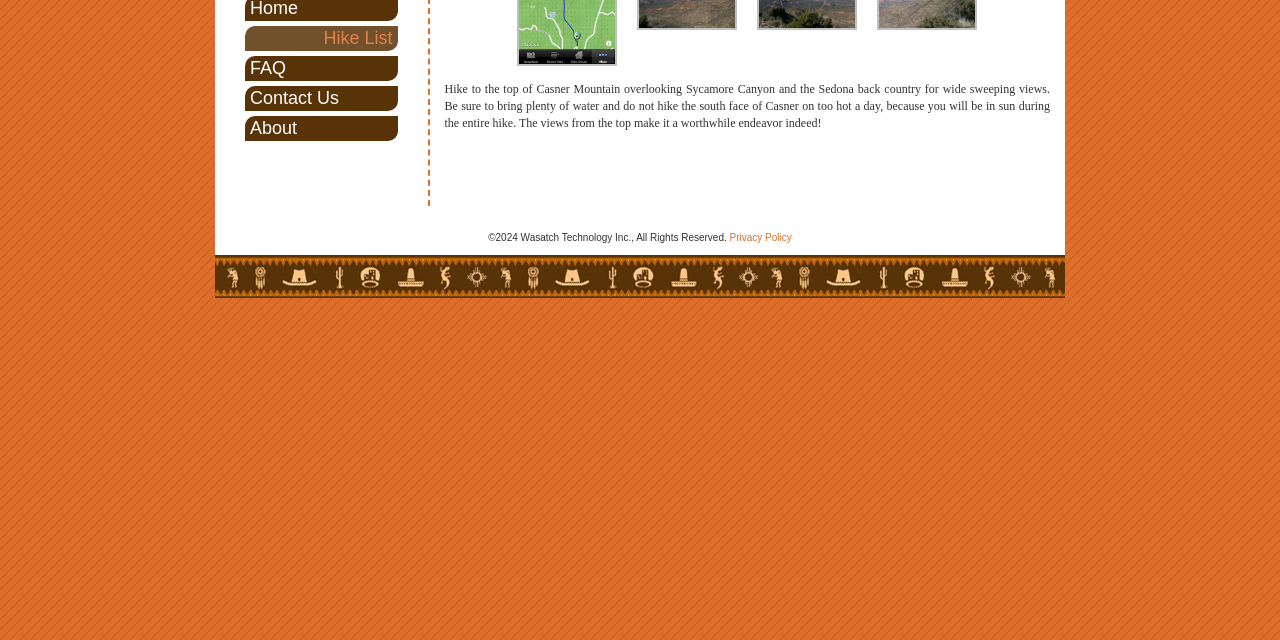Extract the bounding box of the UI element described as: "Privacy Policy".

[0.57, 0.362, 0.619, 0.38]